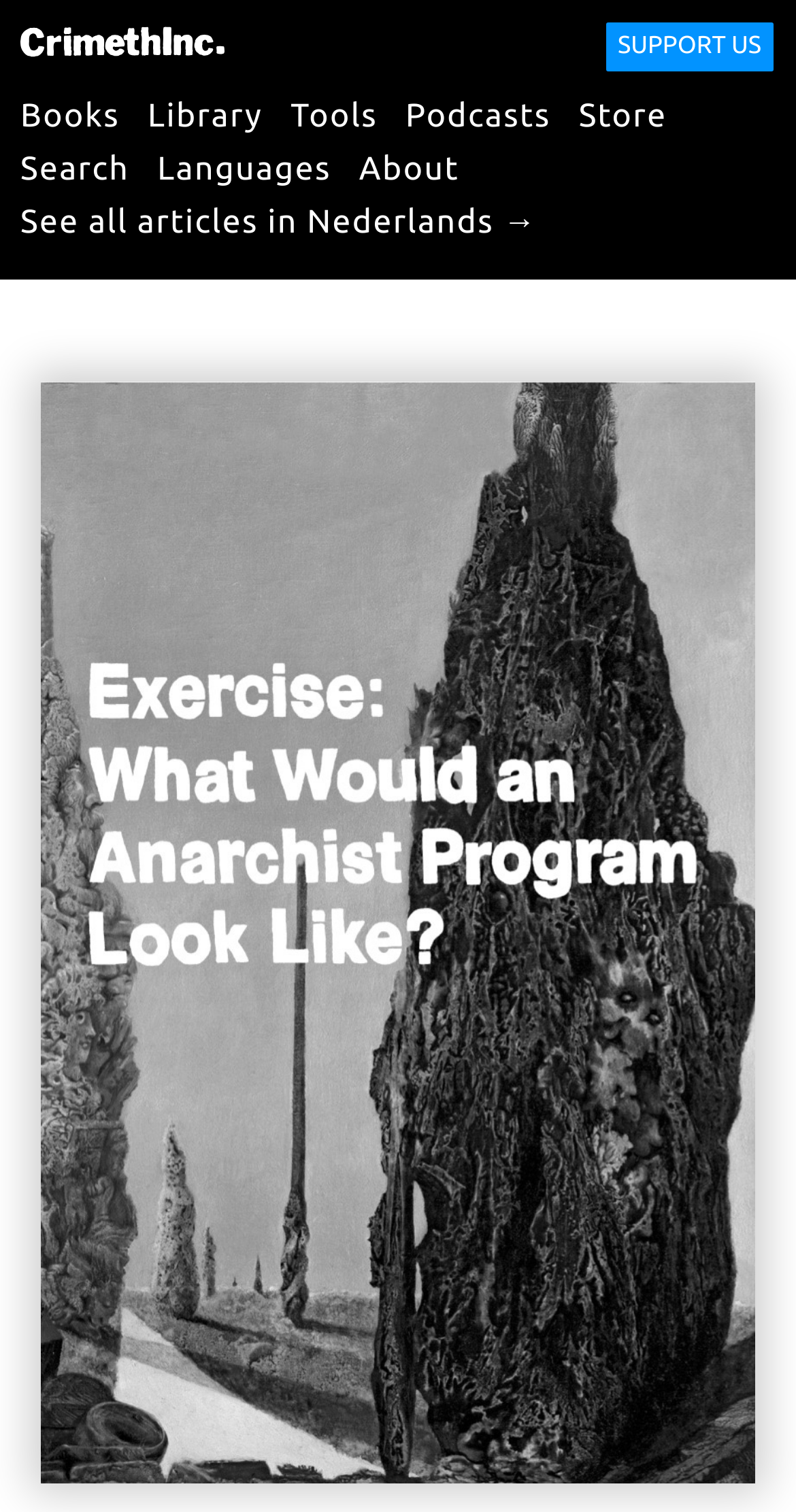Please extract the webpage's main title and generate its text content.

How to Use this Program